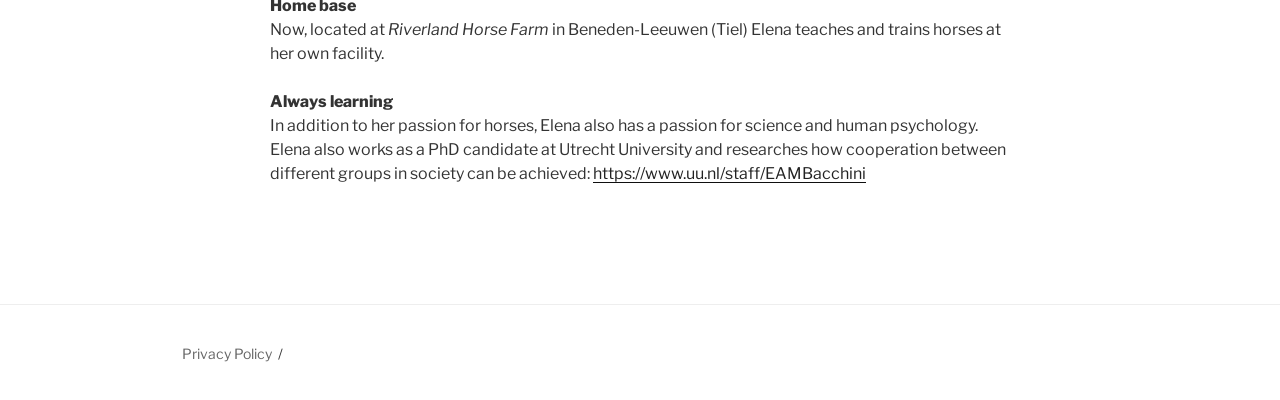What is the URL of Elena's staff page?
Based on the image, give a one-word or short phrase answer.

https://www.uu.nl/staff/EAMBacchini